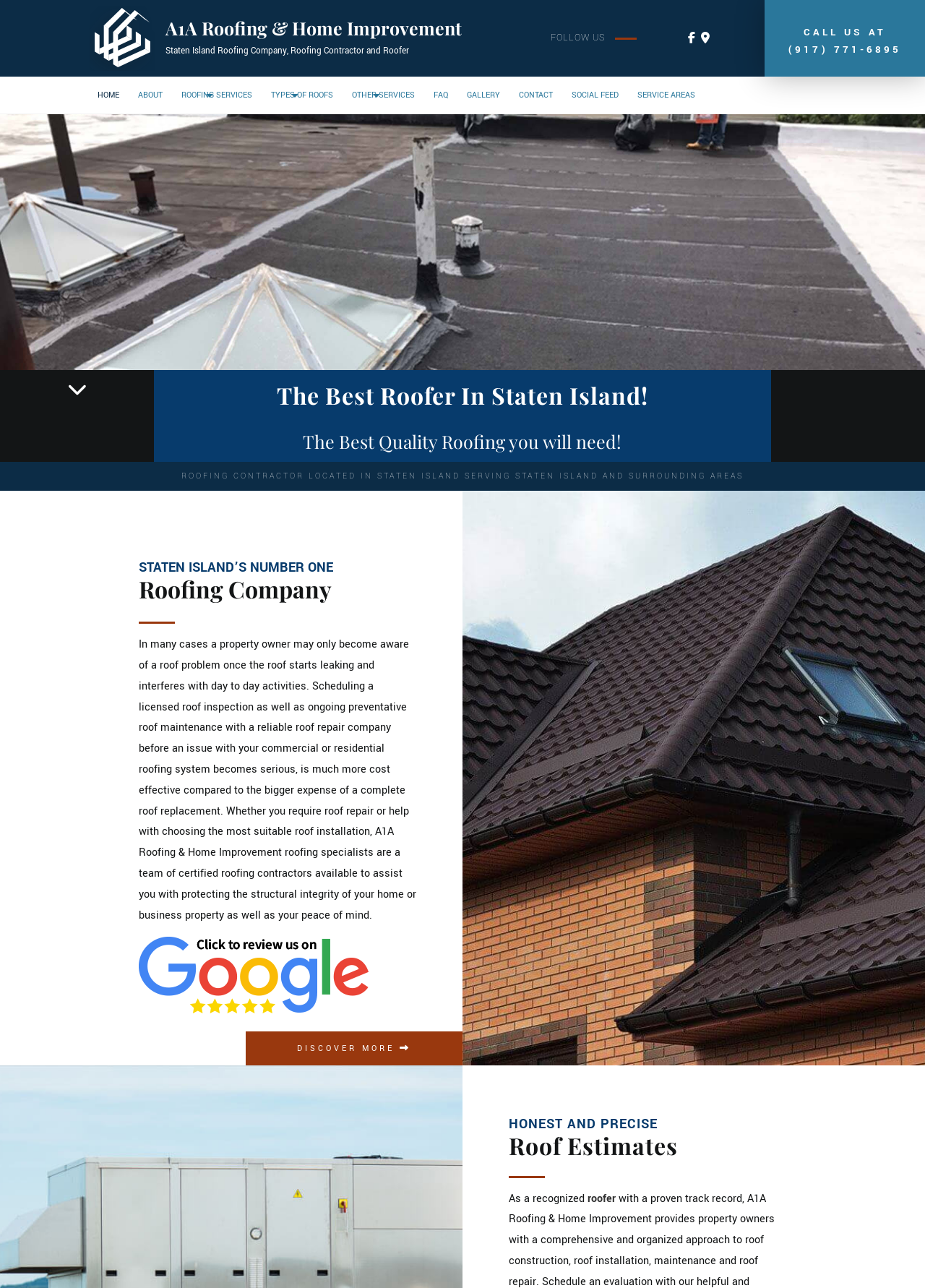Determine the bounding box of the UI component based on this description: "Siding". The bounding box coordinates should be four float values between 0 and 1, i.e., [left, top, right, bottom].

[0.37, 0.145, 0.458, 0.171]